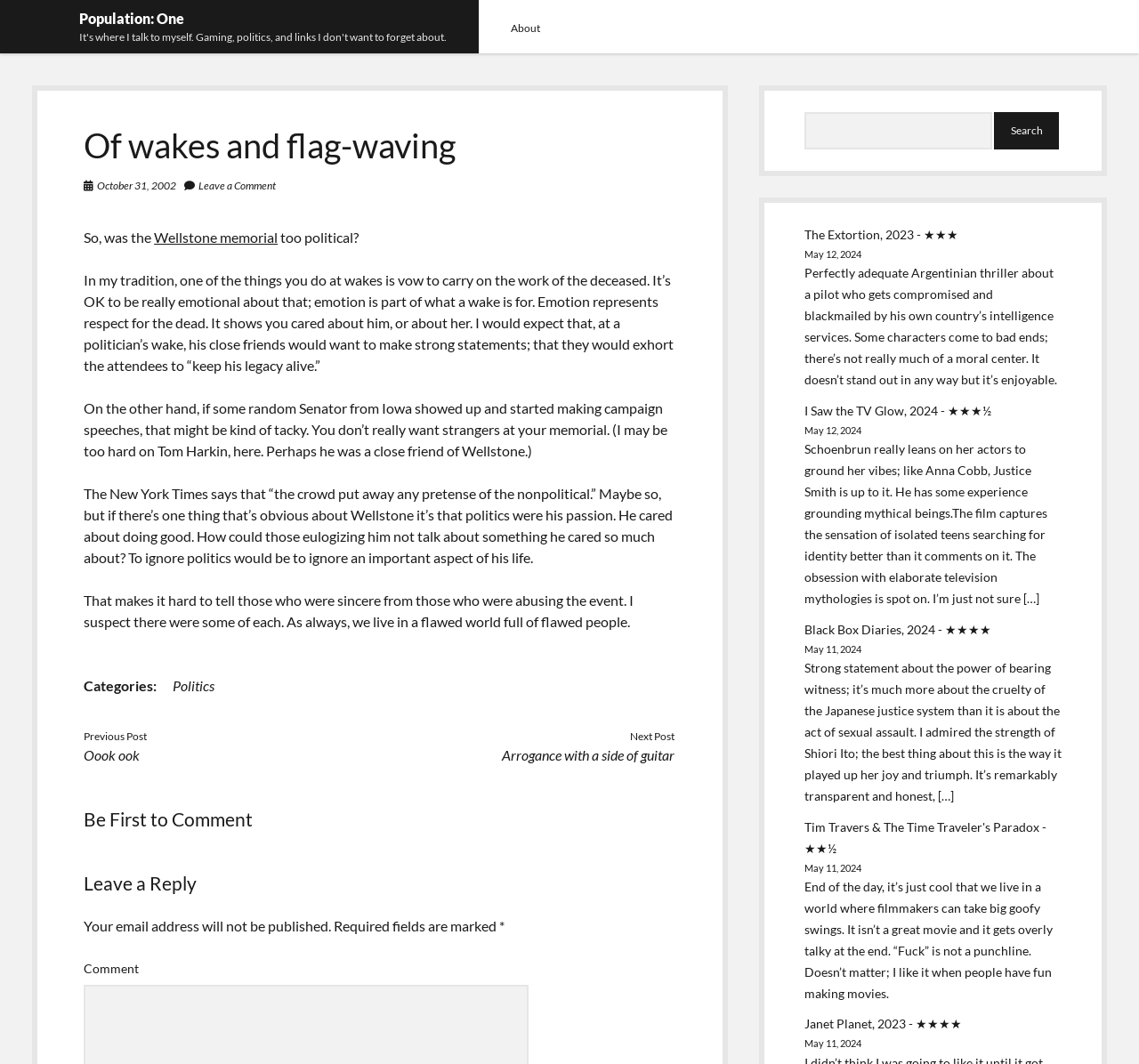What is the rating of the 'Janet Planet' article?
Can you provide a detailed and comprehensive answer to the question?

The 'Janet Planet' article has a rating of 4 stars, indicated by the '★★★★' symbol next to the title.